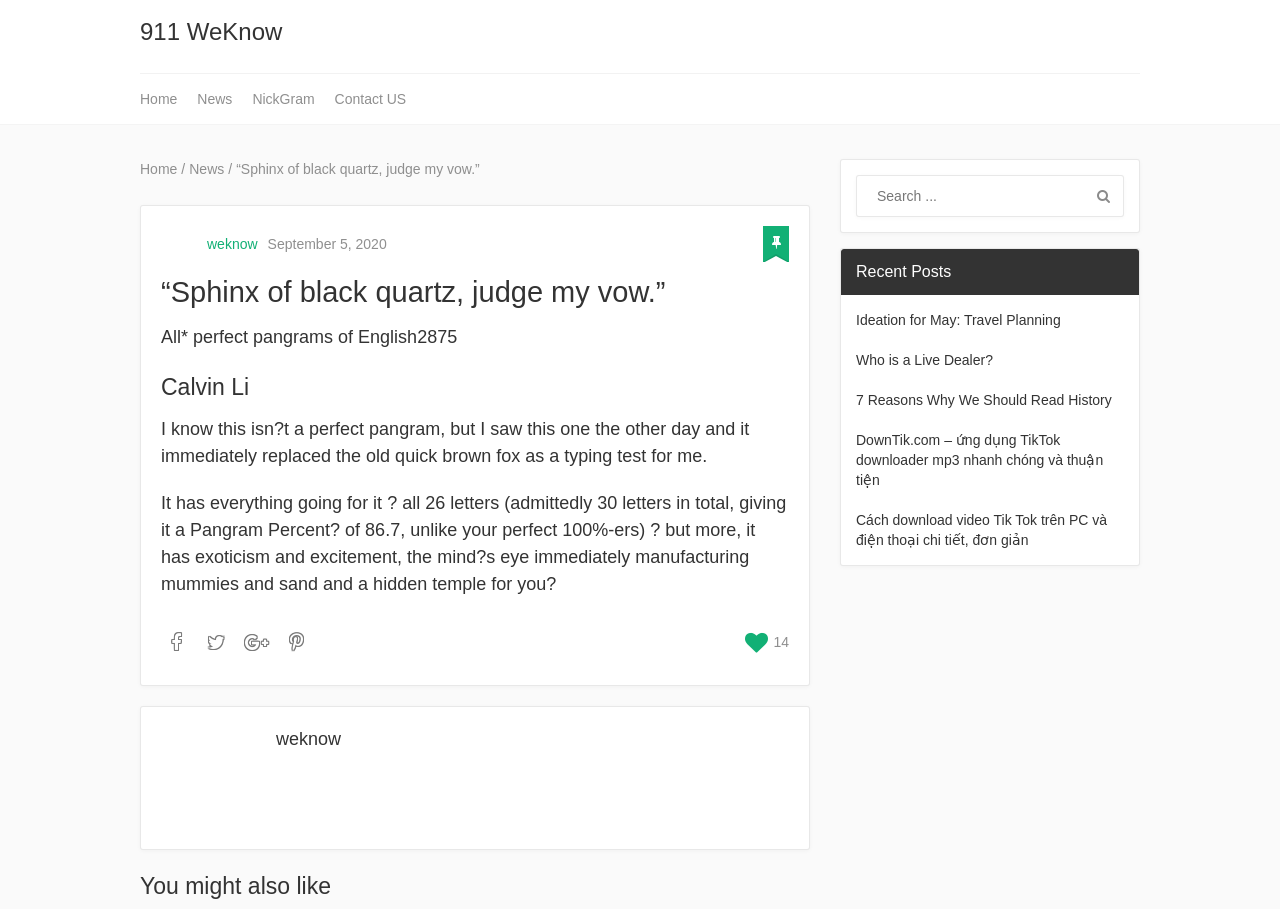Please examine the image and provide a detailed answer to the question: What is the name of the website?

The name of the website can be found in the heading element at the top of the webpage, which says '911 WeKnow'. This is also confirmed by the link element with the same text.